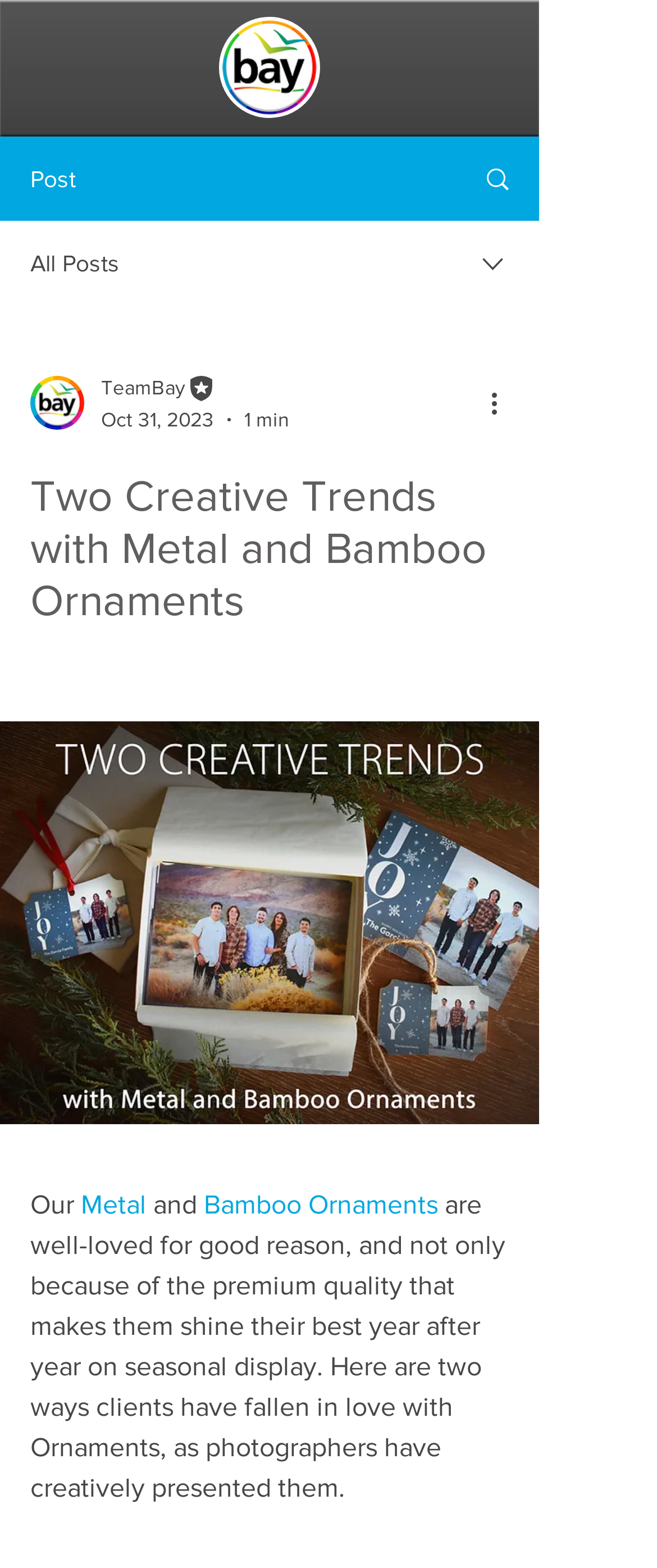Using the element description: "Metal", determine the bounding box coordinates for the specified UI element. The coordinates should be four float numbers between 0 and 1, [left, top, right, bottom].

[0.123, 0.758, 0.223, 0.777]